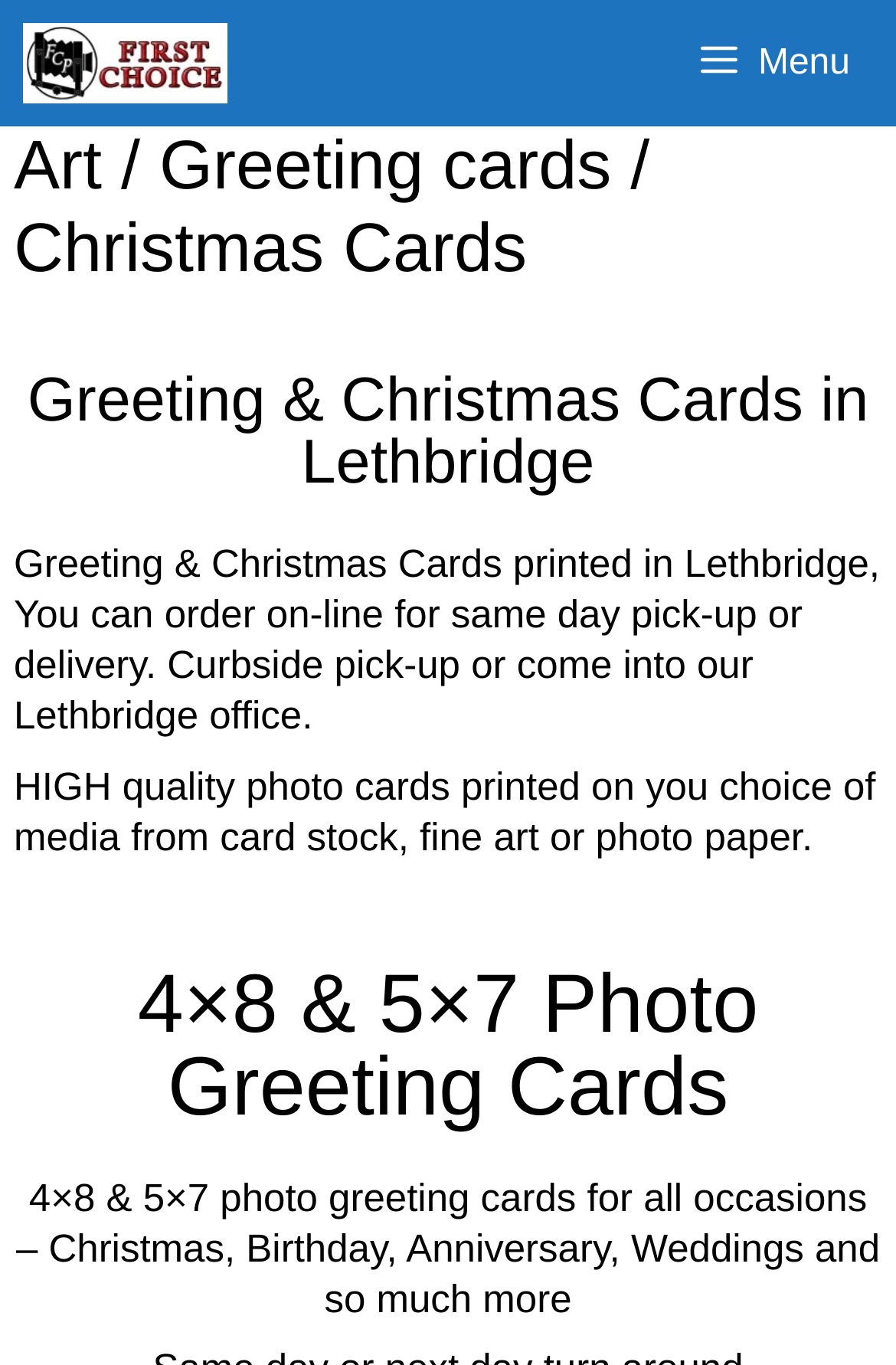Determine the bounding box coordinates for the UI element described. Format the coordinates as (top-left x, top-left y, bottom-right x, bottom-right y) and ensure all values are between 0 and 1. Element description: title="First Choice Photo Lab"

[0.026, 0.0, 0.278, 0.093]